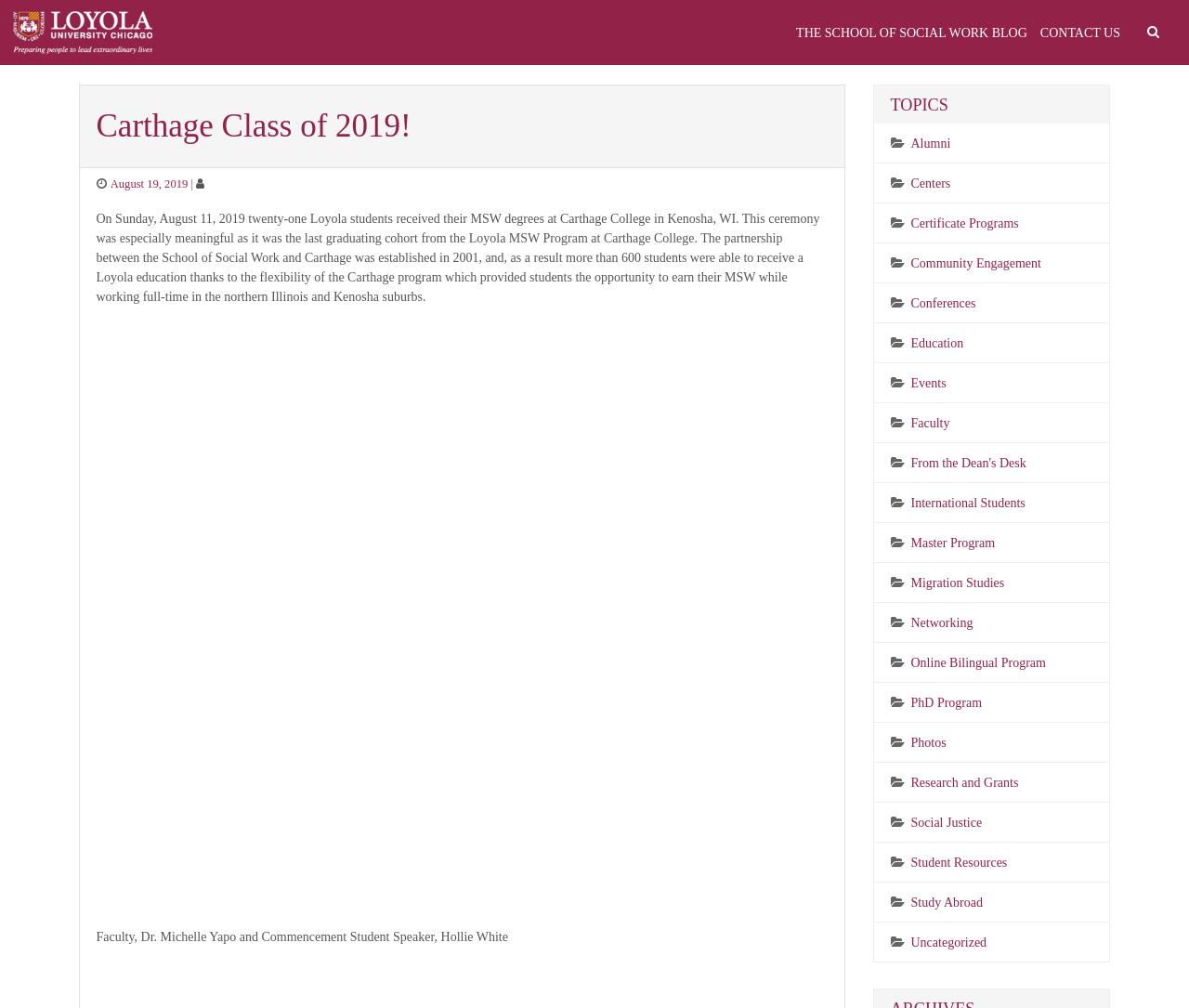Please identify the bounding box coordinates of the clickable area that will fulfill the following instruction: "search for something". The coordinates should be in the format of four float numbers between 0 and 1, i.e., [left, top, right, bottom].

[0.95, 0.018, 0.989, 0.047]